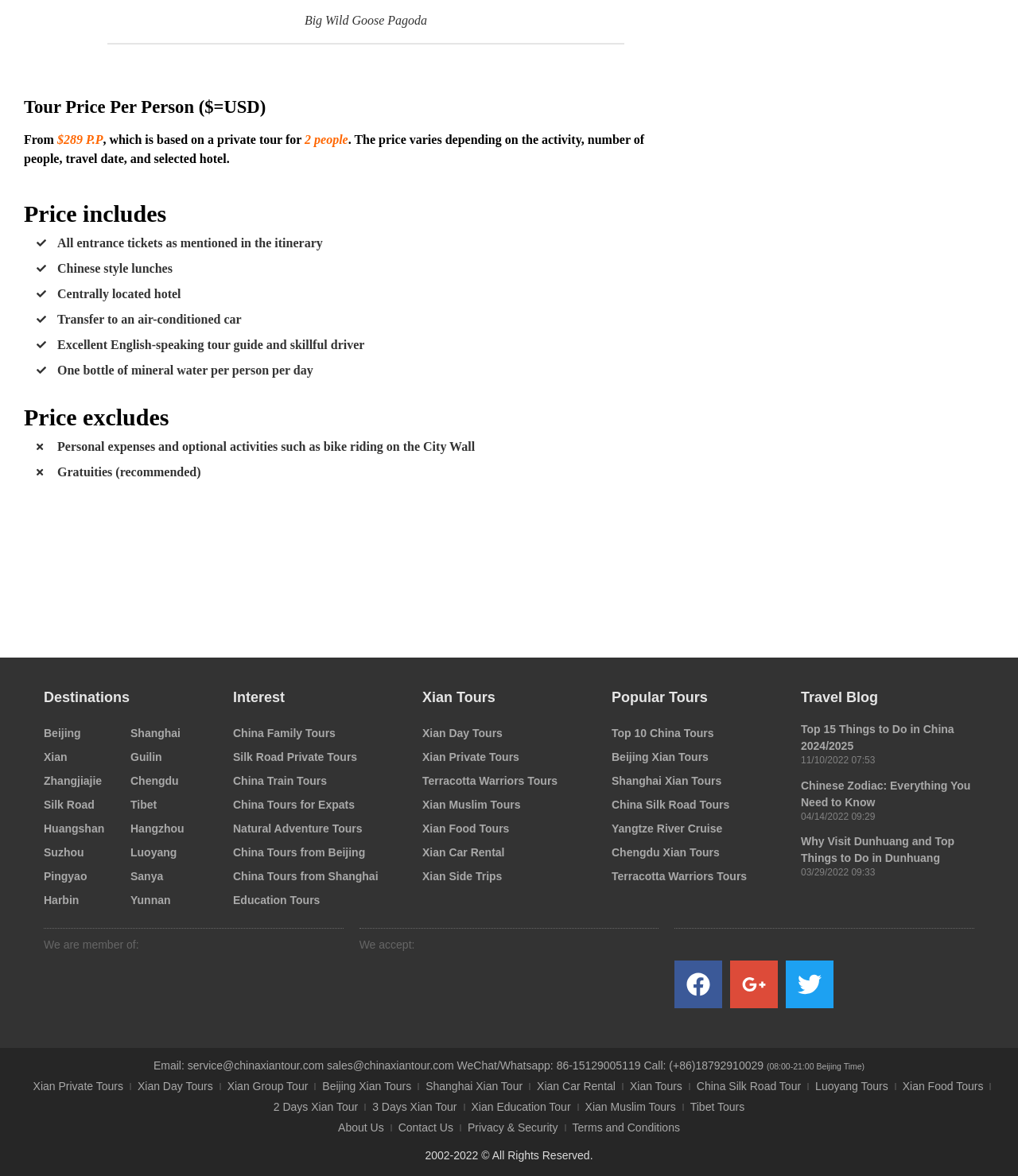Could you indicate the bounding box coordinates of the region to click in order to complete this instruction: "View Xian Tours".

[0.415, 0.586, 0.486, 0.6]